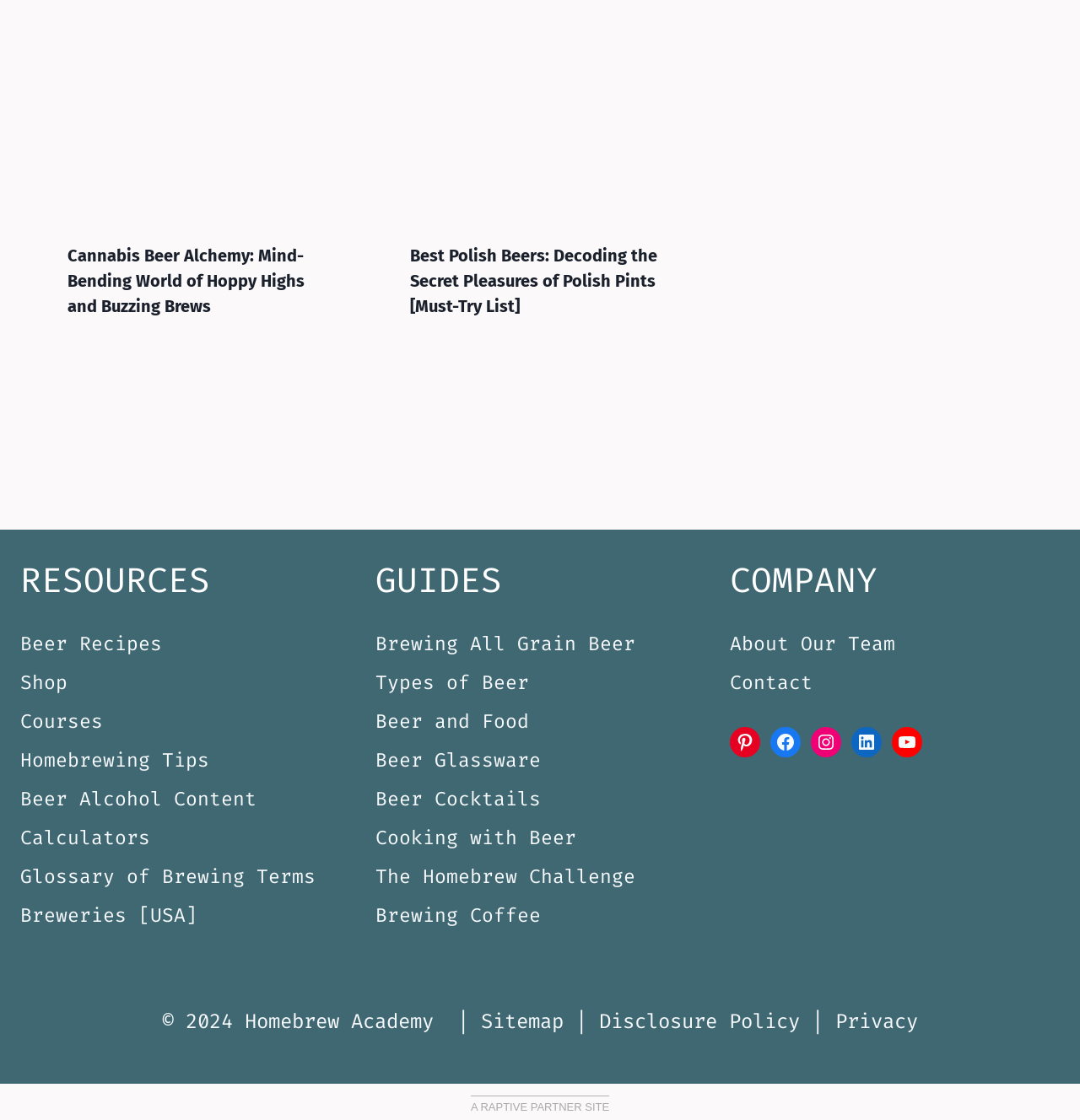Can you give a comprehensive explanation to the question given the content of the image?
What is the purpose of the 'RESOURCES' section?

The 'RESOURCES' section contains links to various resources related to beer and brewing, such as 'Beer Recipes', 'Shop', and 'Homebrewing Tips'. This suggests that the purpose of this section is to provide users with quick access to useful resources and tools.